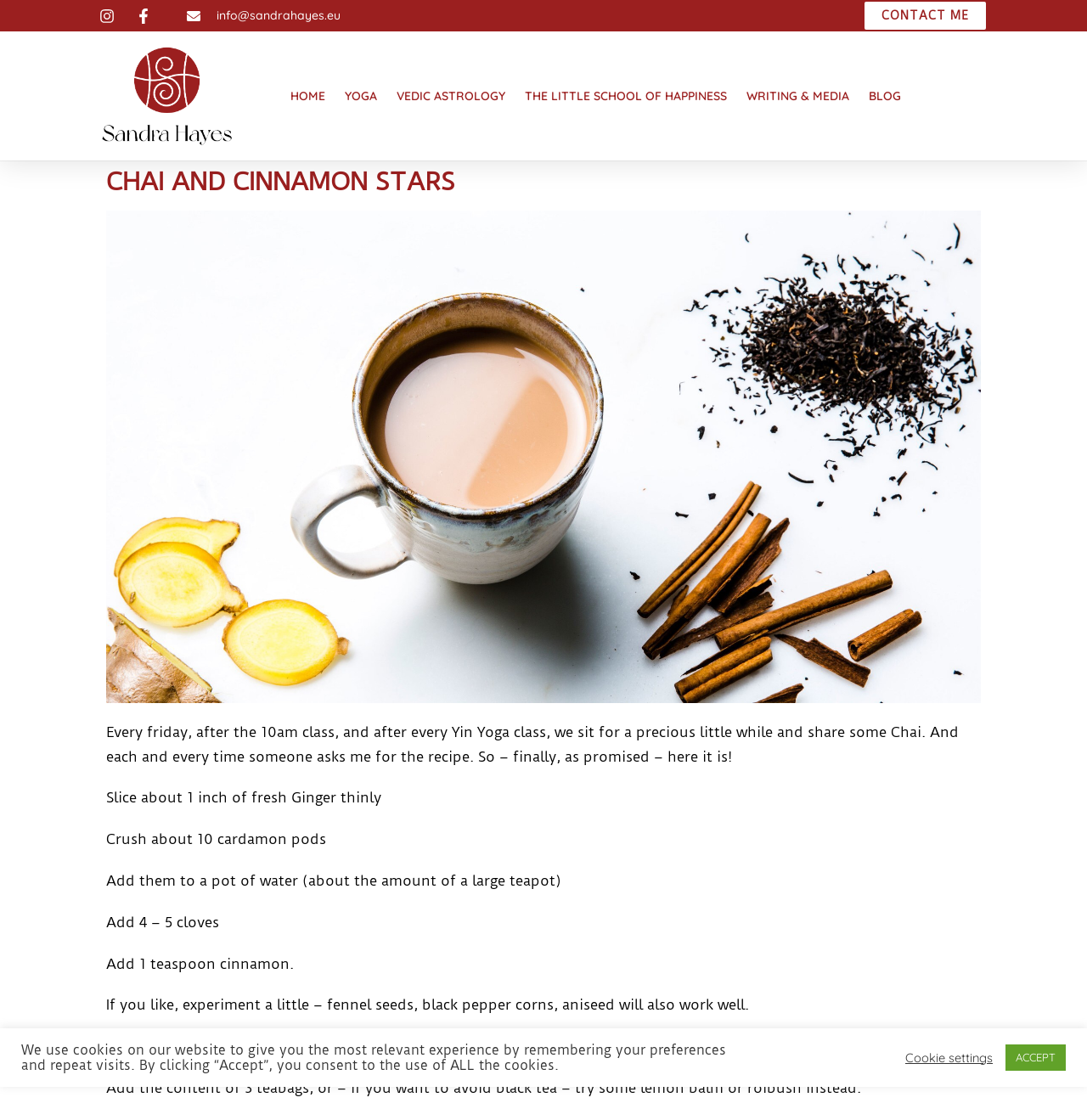Identify the bounding box coordinates for the UI element described as: "Writing & Media". The coordinates should be provided as four floats between 0 and 1: [left, top, right, bottom].

[0.68, 0.068, 0.788, 0.103]